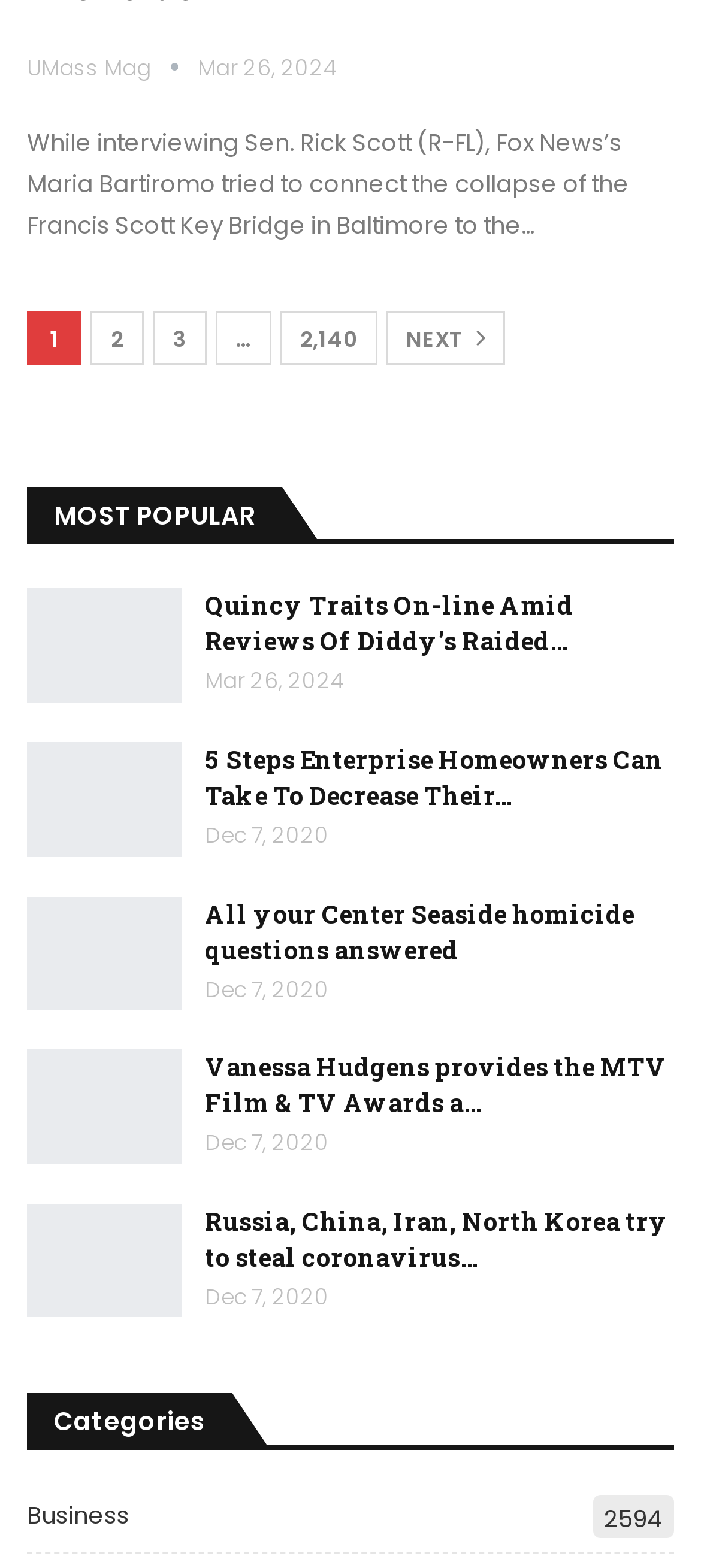What is the category with the most articles?
Identify the answer in the screenshot and reply with a single word or phrase.

Business